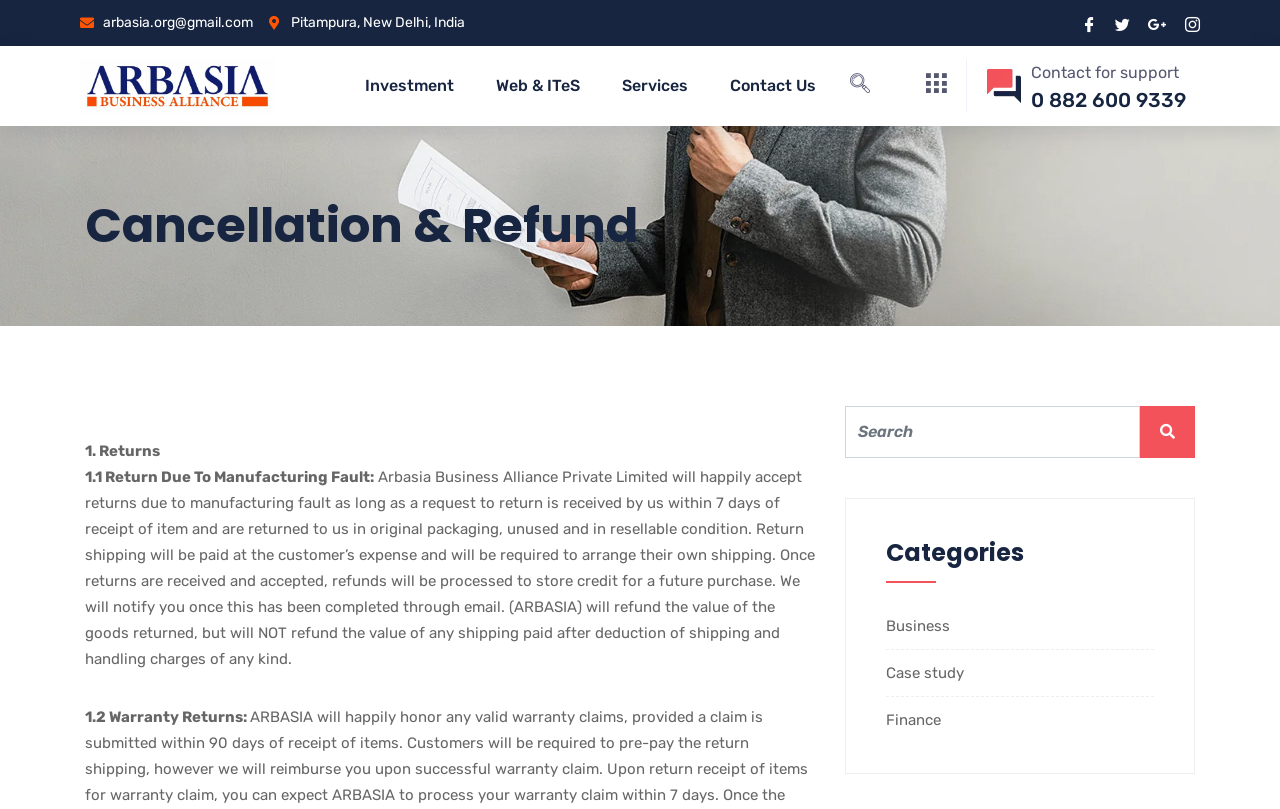Can you find the bounding box coordinates for the element that needs to be clicked to execute this instruction: "Read about returns due to manufacturing fault"? The coordinates should be given as four float numbers between 0 and 1, i.e., [left, top, right, bottom].

[0.066, 0.578, 0.637, 0.826]